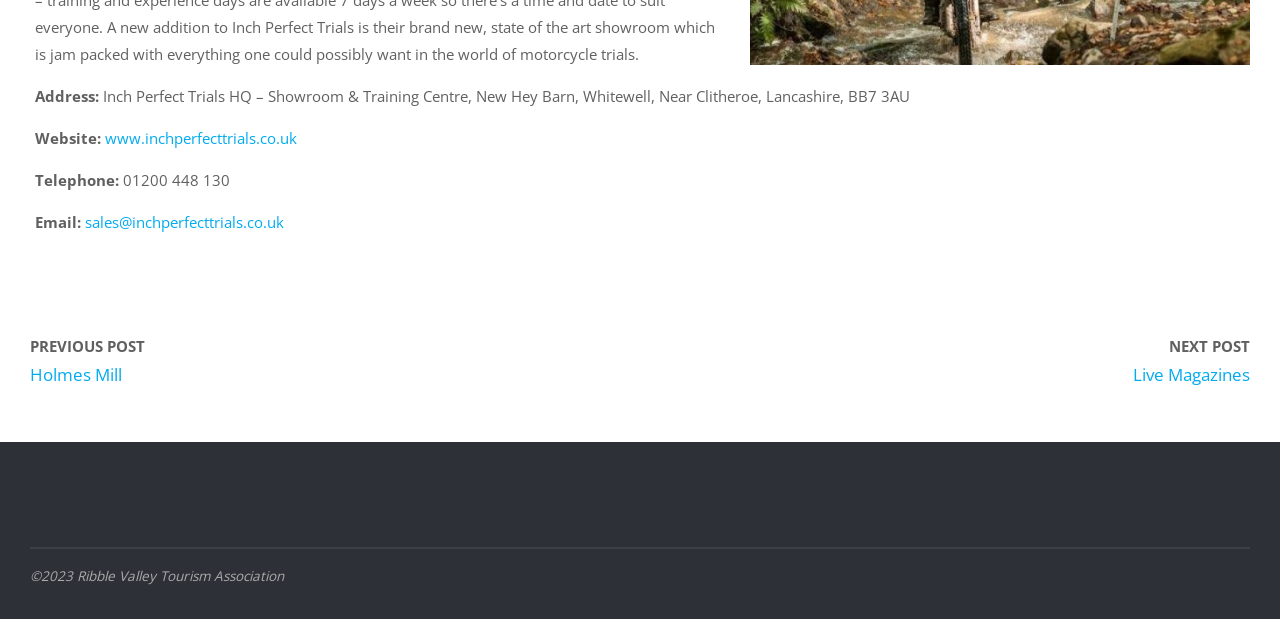Using the element description Live Magazines, predict the bounding box coordinates for the UI element. Provide the coordinates in (top-left x, top-left y, bottom-right x, bottom-right y) format with values ranging from 0 to 1.

[0.885, 0.567, 0.977, 0.603]